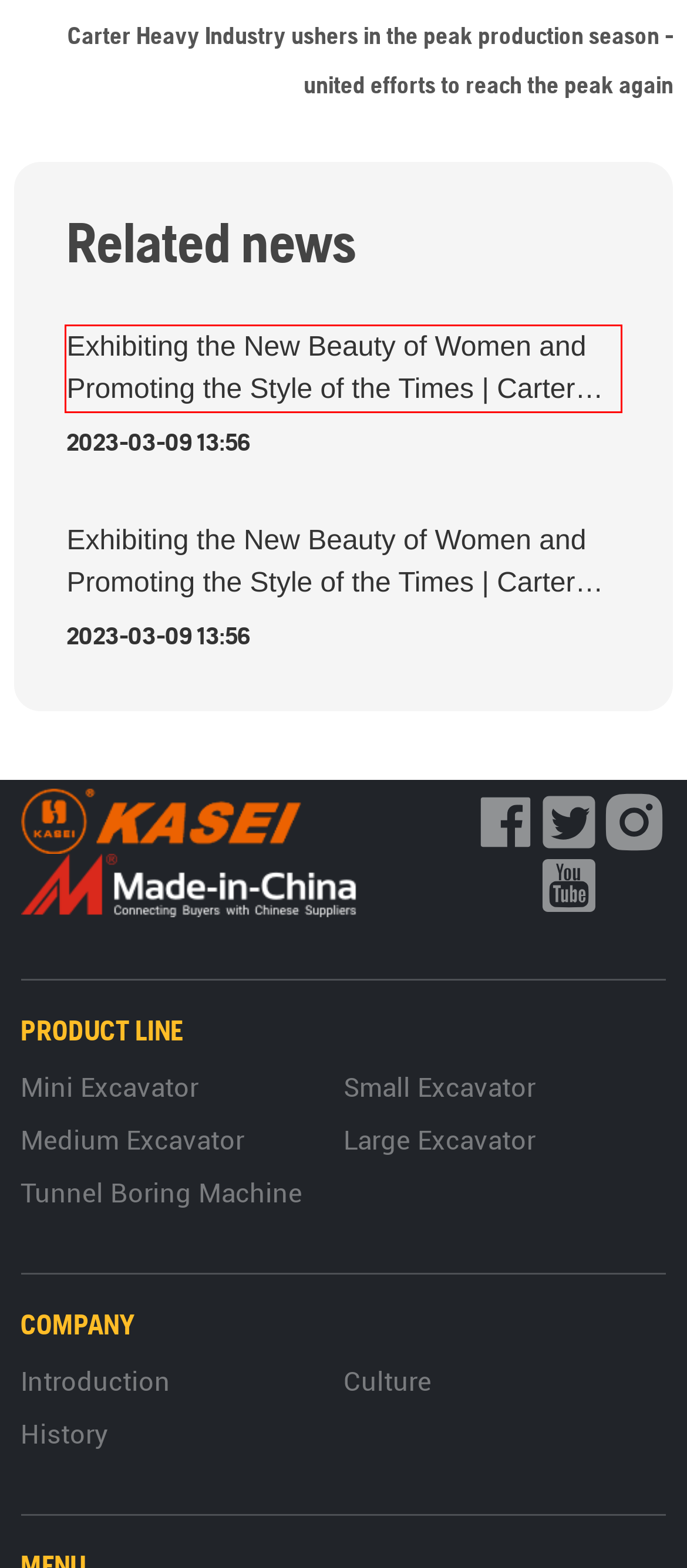You are provided with a screenshot of a webpage featuring a red rectangle bounding box. Extract the text content within this red bounding box using OCR.

Exhibiting the New Beauty of Women and Promoting the Style of the Times | Carter Heavy Industry Organization Conducts the "March 8th" Women's Day Activity